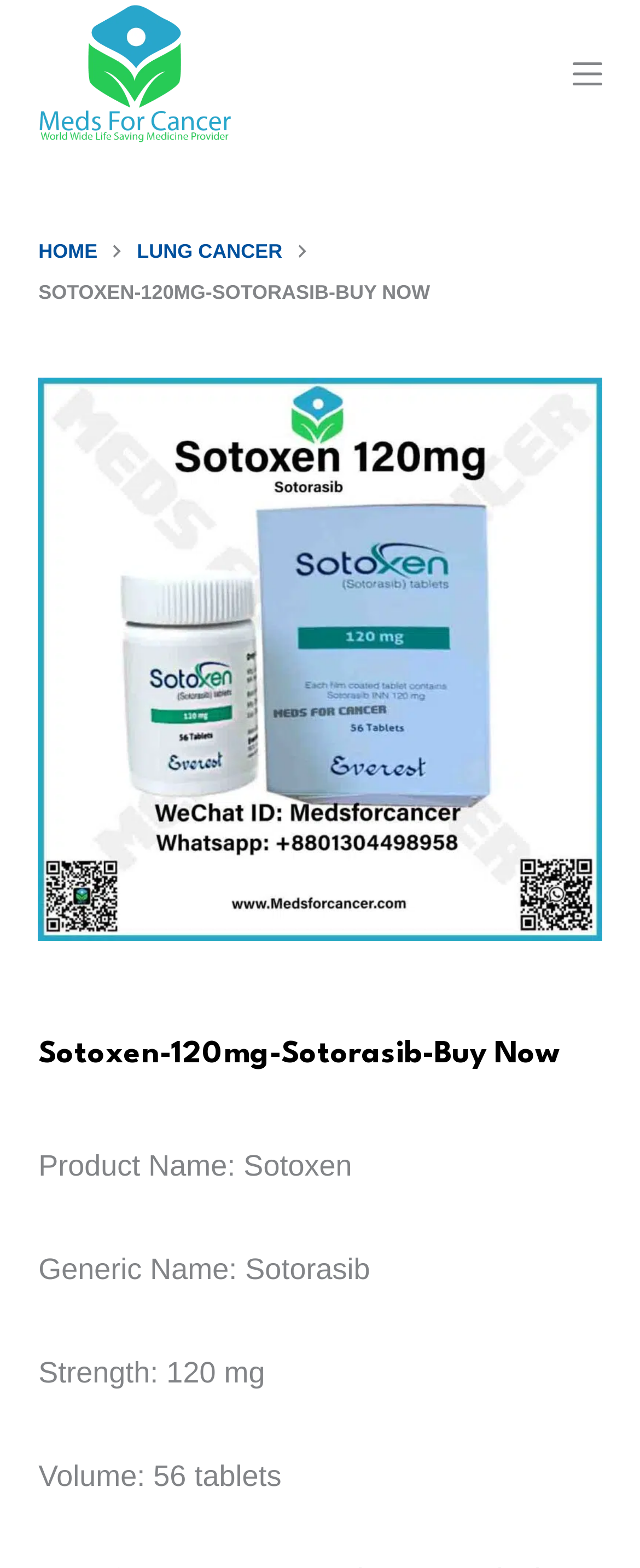What is the strength of the medication?
From the image, respond with a single word or phrase.

120 mg